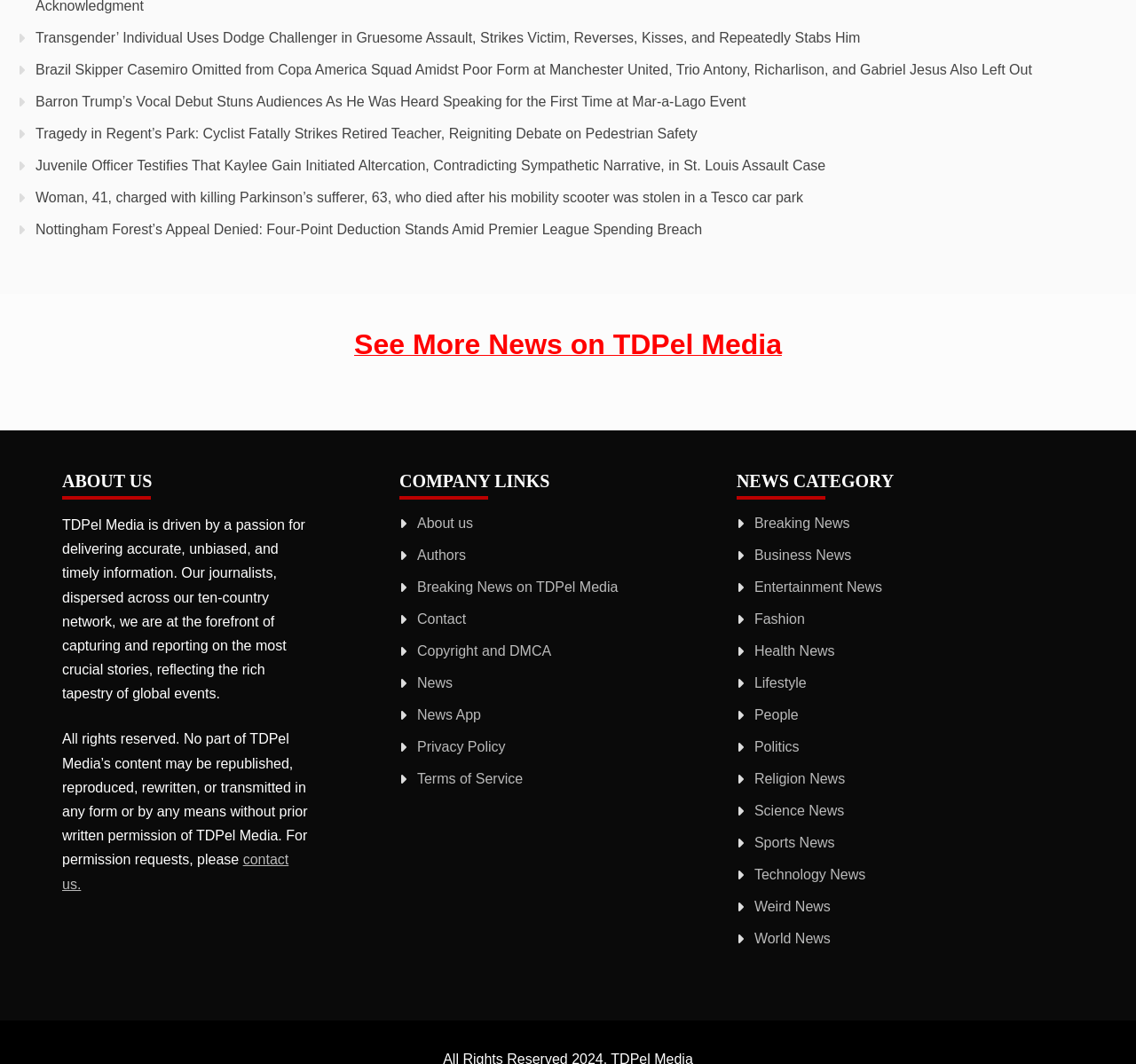Please specify the bounding box coordinates of the clickable section necessary to execute the following command: "Click on the 'Africa' link".

None